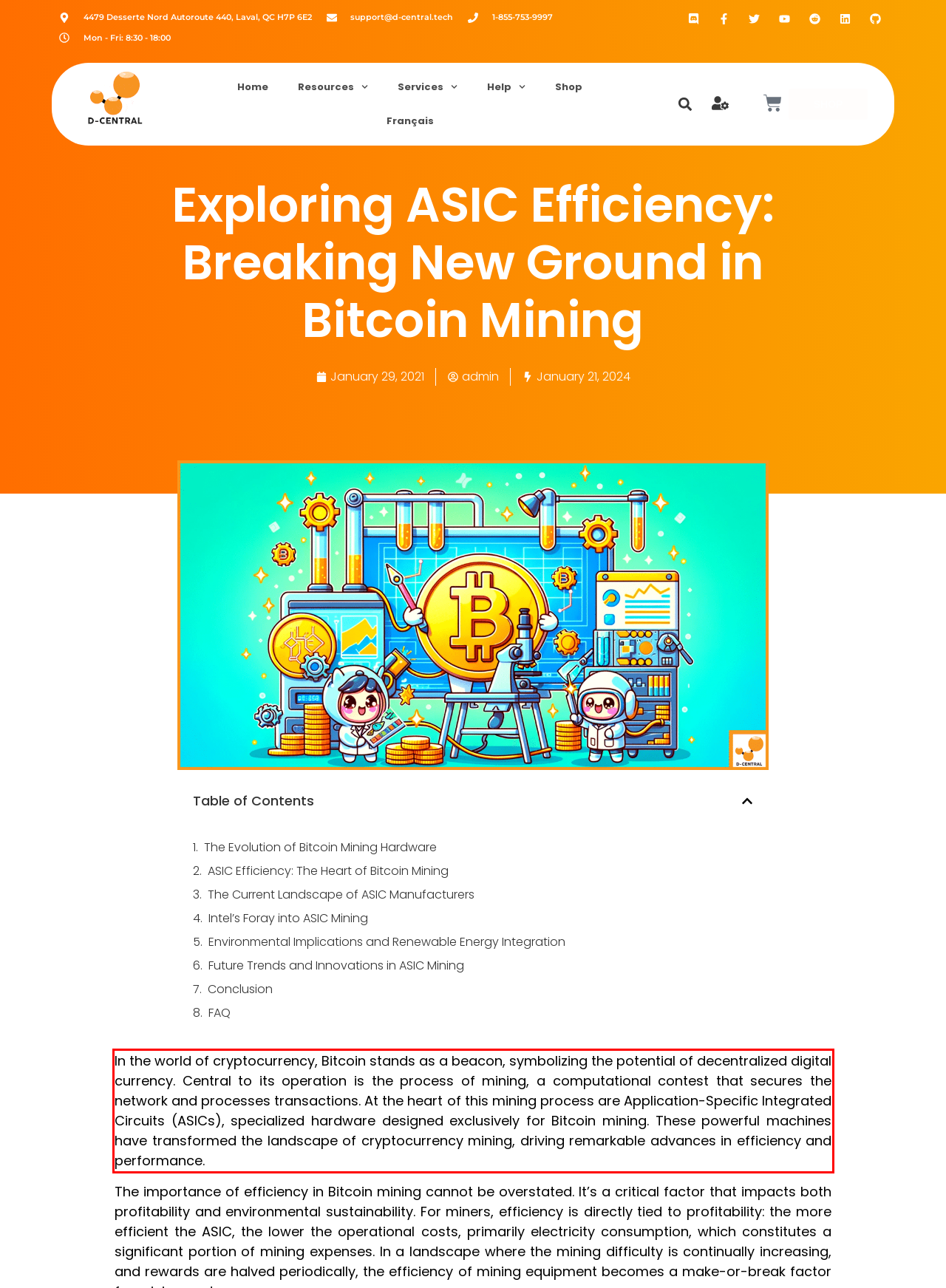Identify the red bounding box in the webpage screenshot and perform OCR to generate the text content enclosed.

In the world of cryptocurrency, Bitcoin stands as a beacon, symbolizing the potential of decentralized digital currency. Central to its operation is the process of mining, a computational contest that secures the network and processes transactions. At the heart of this mining process are Application-Specific Integrated Circuits (ASICs), specialized hardware designed exclusively for Bitcoin mining. These powerful machines have transformed the landscape of cryptocurrency mining, driving remarkable advances in efficiency and performance.